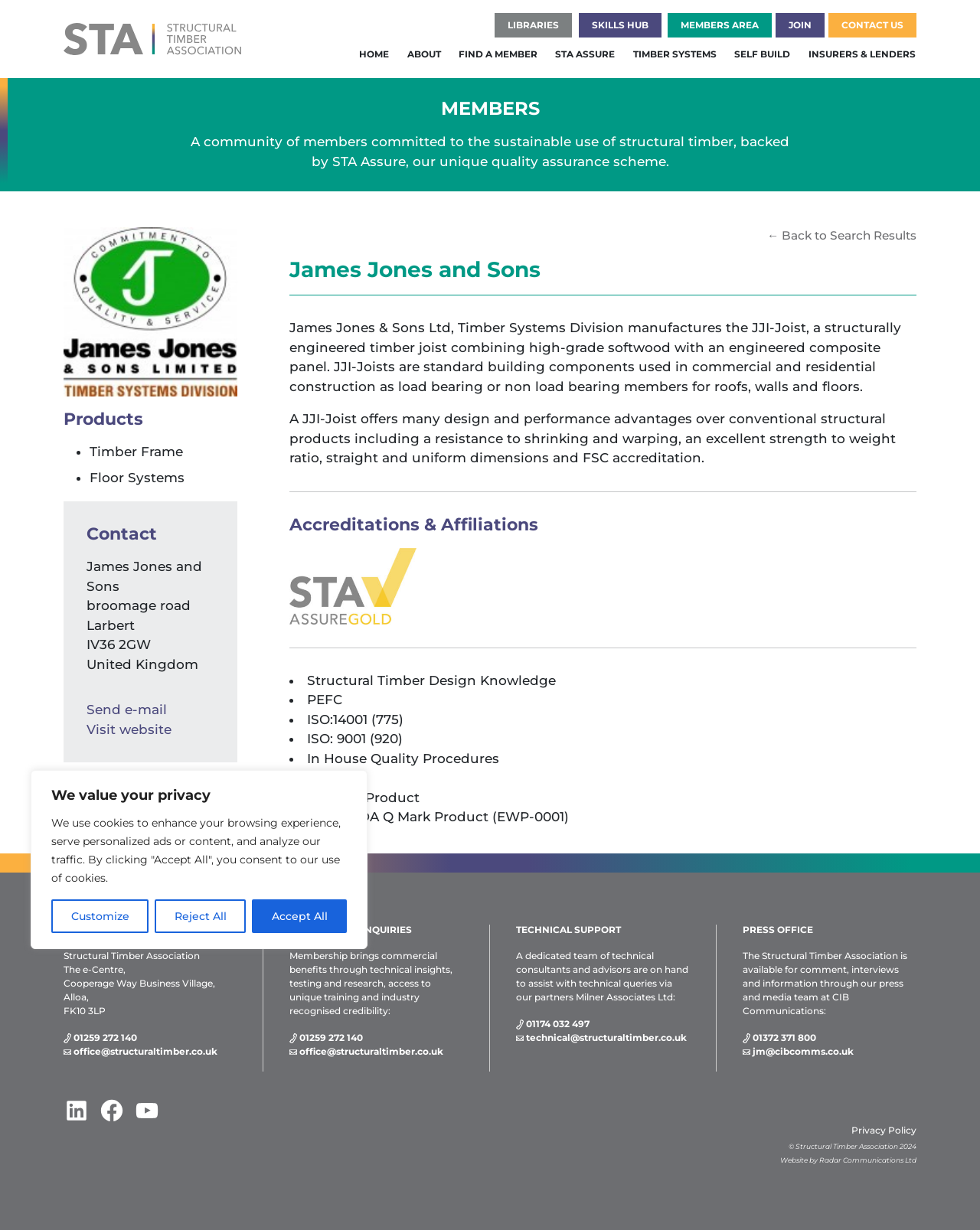Determine the bounding box coordinates for the element that should be clicked to follow this instruction: "Learn about the company's STRUCTURAL TIMBER ASSOCIATION". The coordinates should be given as four float numbers between 0 and 1, in the format [left, top, right, bottom].

[0.065, 0.019, 0.267, 0.045]